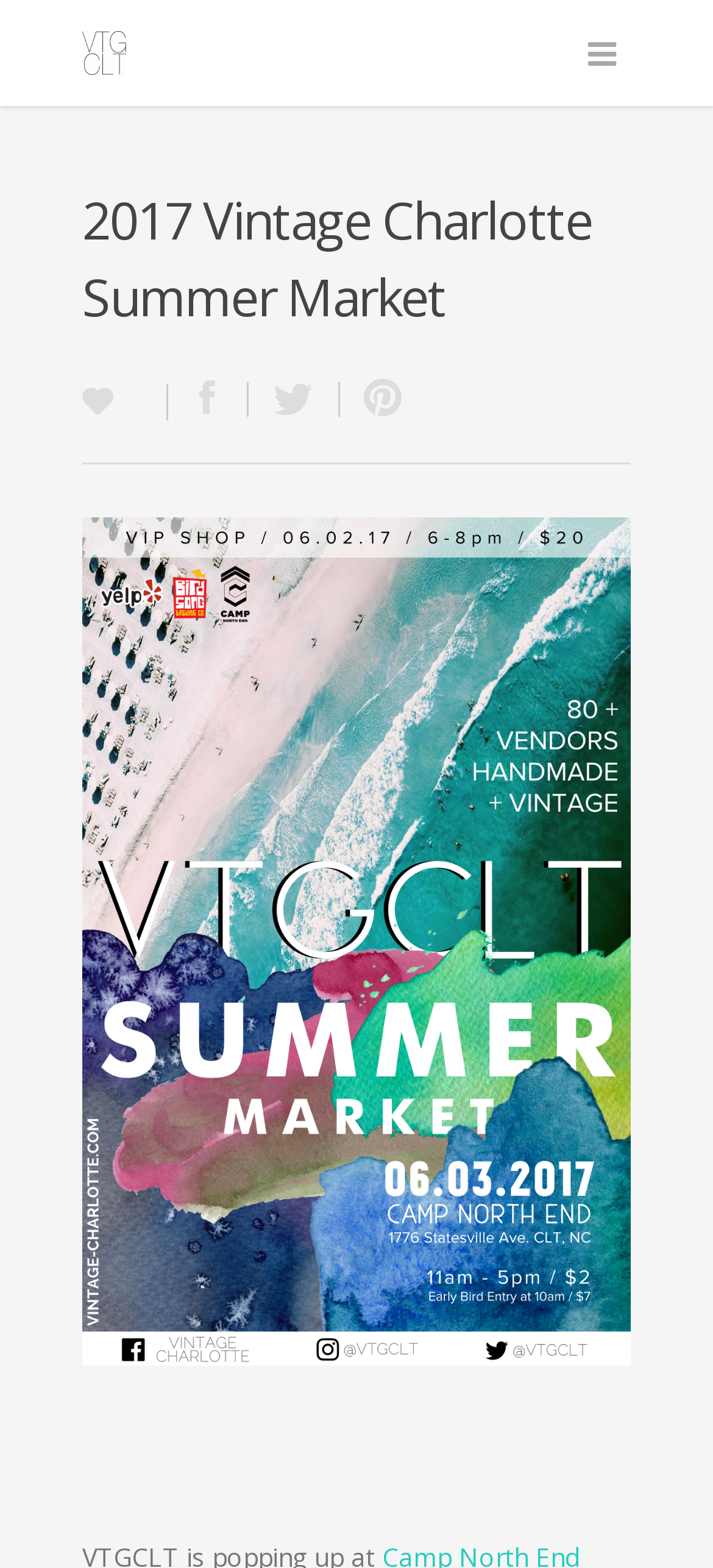What is the name of the event?
Refer to the image and give a detailed answer to the query.

The name of the event can be determined by looking at the heading '2017 Vintage Charlotte Summer Market' and the link 'VTGCLT SUMMER MARKET 2017Final-For WEb' which suggests that the event is called VTGCLT Summer Market.